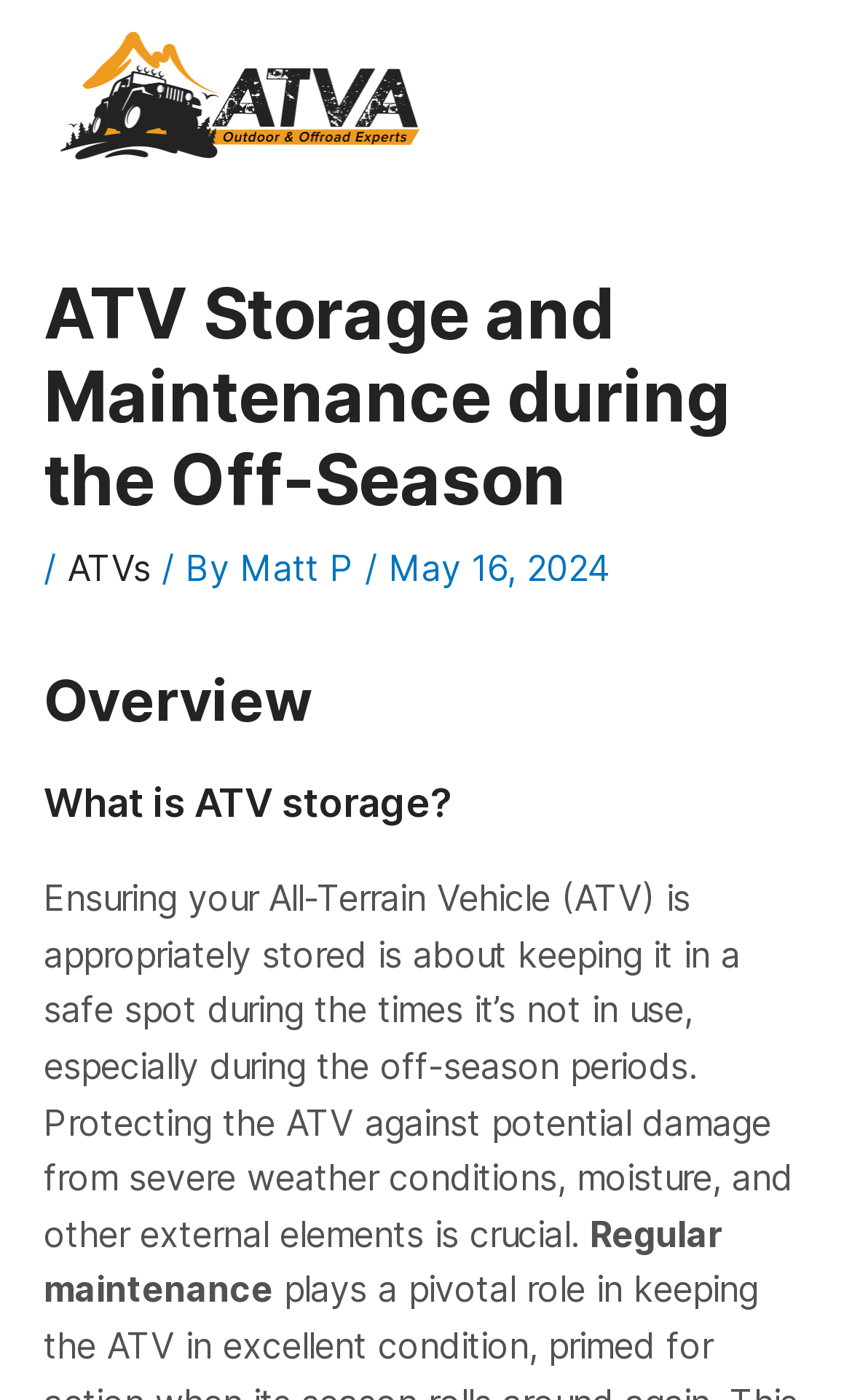Using the details in the image, give a detailed response to the question below:
Who is the author of this article?

The author of this article is Matt P, as indicated by the link 'Matt P' in the header section of the webpage, which suggests that Matt P is the writer of the article.